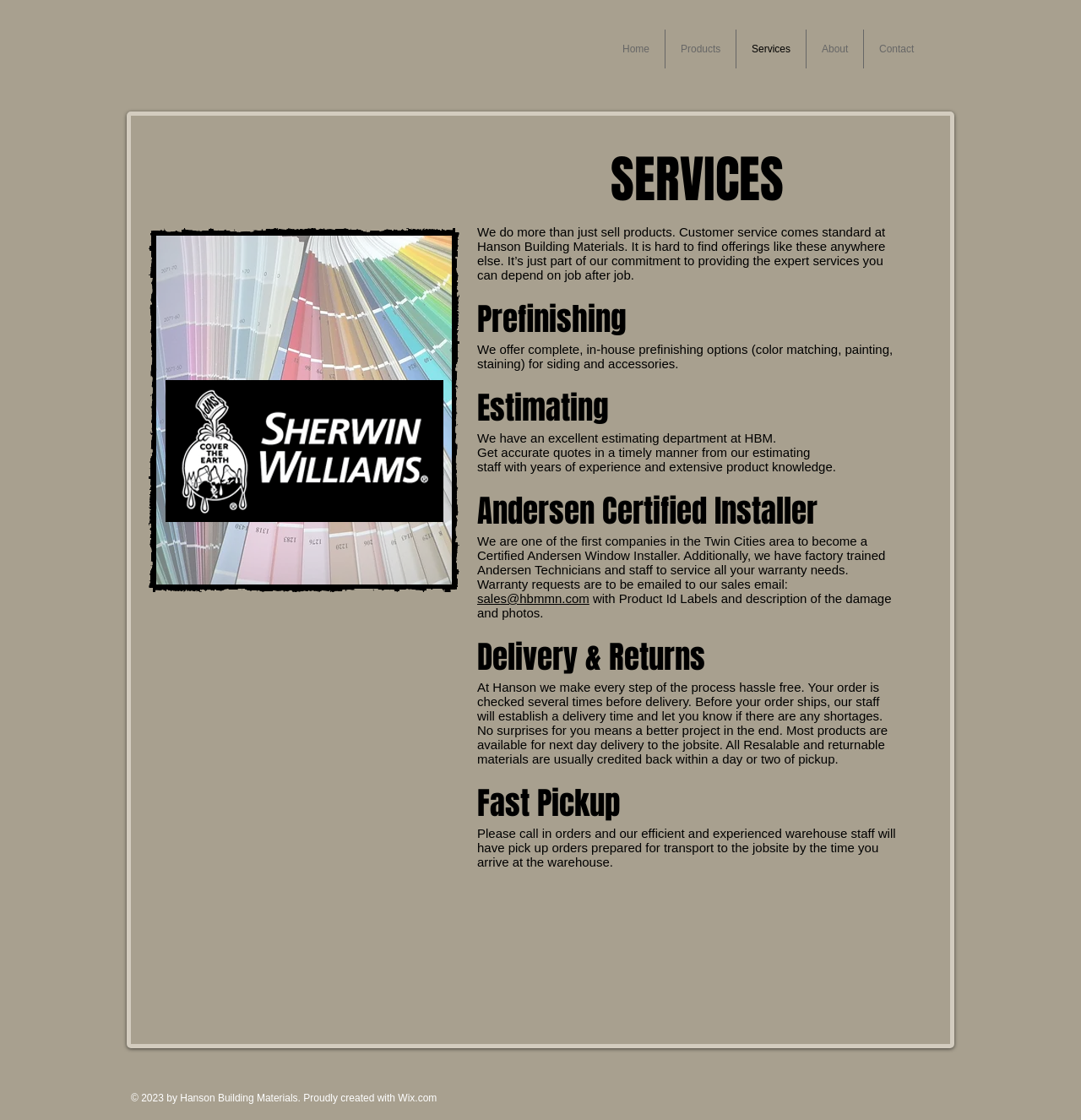Please provide a one-word or short phrase answer to the question:
What is the purpose of calling in orders at Hanson Building Materials?

Fast pickup